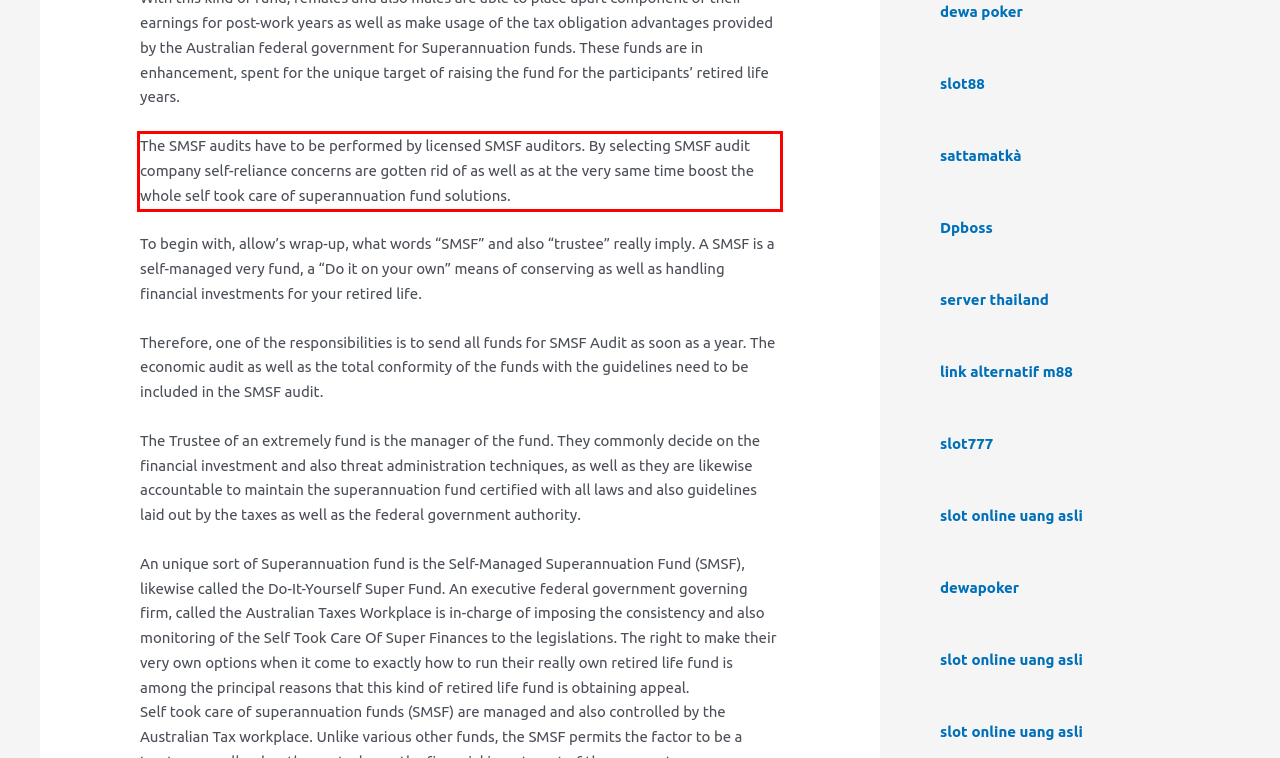Within the screenshot of the webpage, locate the red bounding box and use OCR to identify and provide the text content inside it.

The SMSF audits have to be performed by licensed SMSF auditors. By selecting SMSF audit company self-reliance concerns are gotten rid of as well as at the very same time boost the whole self took care of superannuation fund solutions.